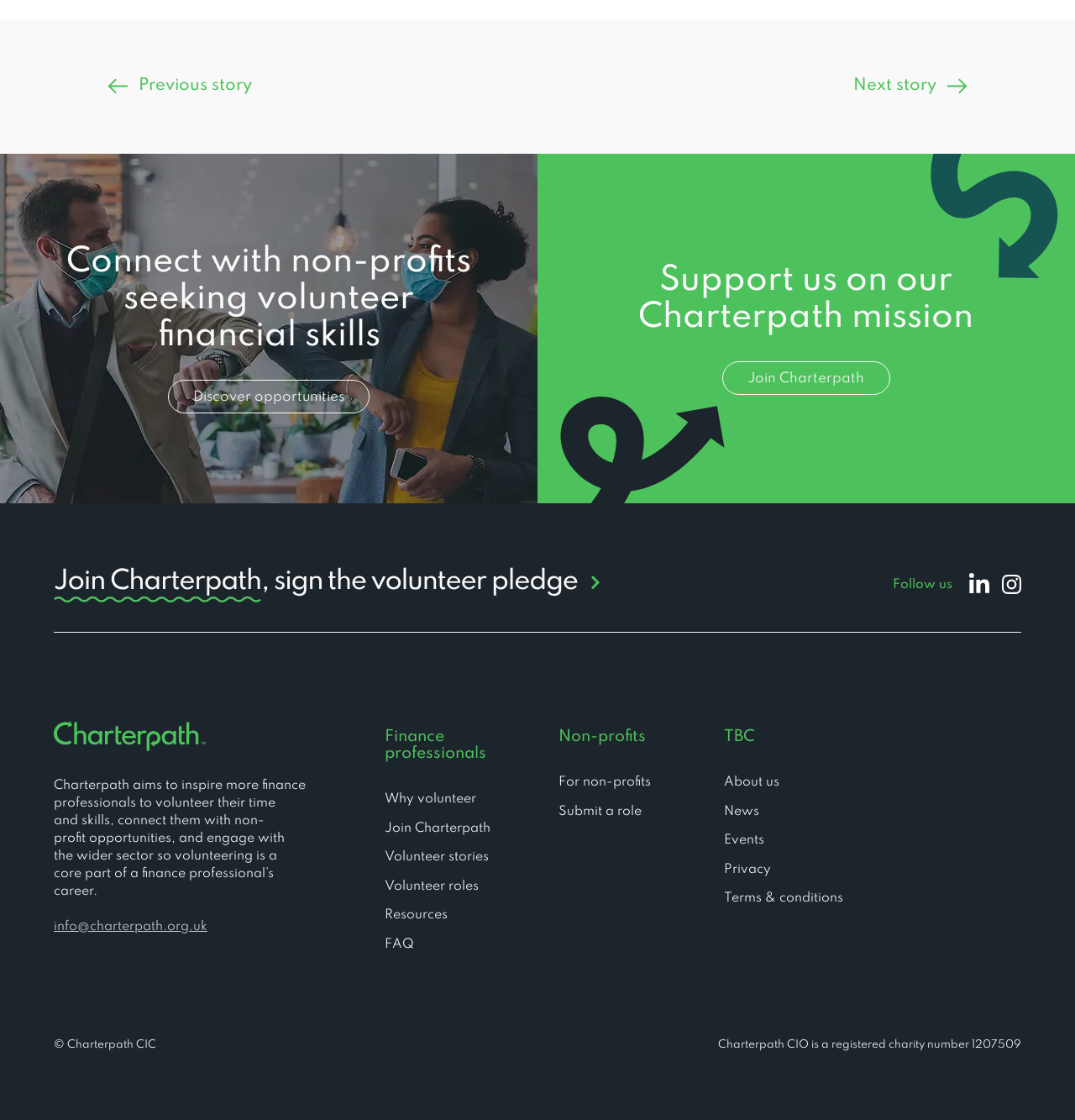Identify the bounding box for the element characterized by the following description: "Terms & conditions".

[0.673, 0.796, 0.784, 0.808]